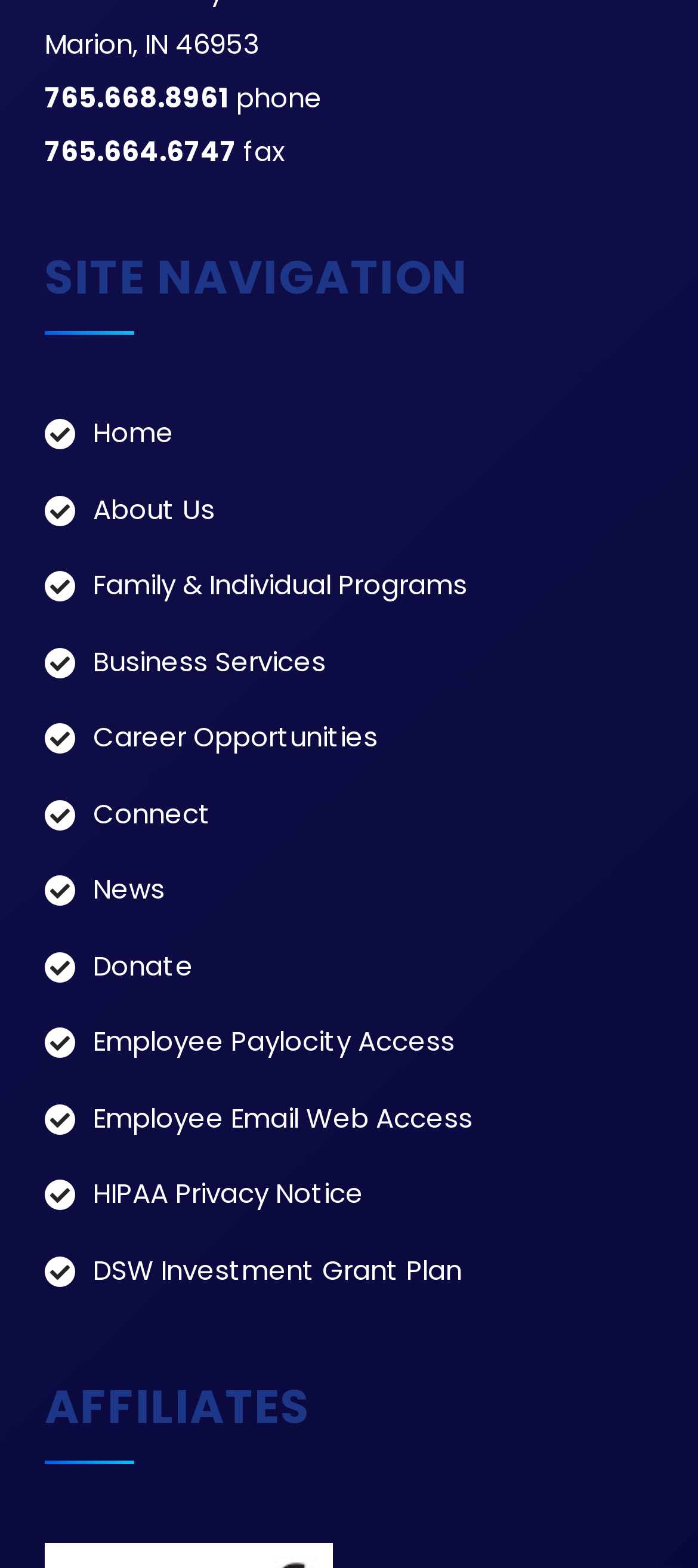Identify the bounding box coordinates of the region that needs to be clicked to carry out this instruction: "go to home page". Provide these coordinates as four float numbers ranging from 0 to 1, i.e., [left, top, right, bottom].

[0.064, 0.264, 0.249, 0.29]